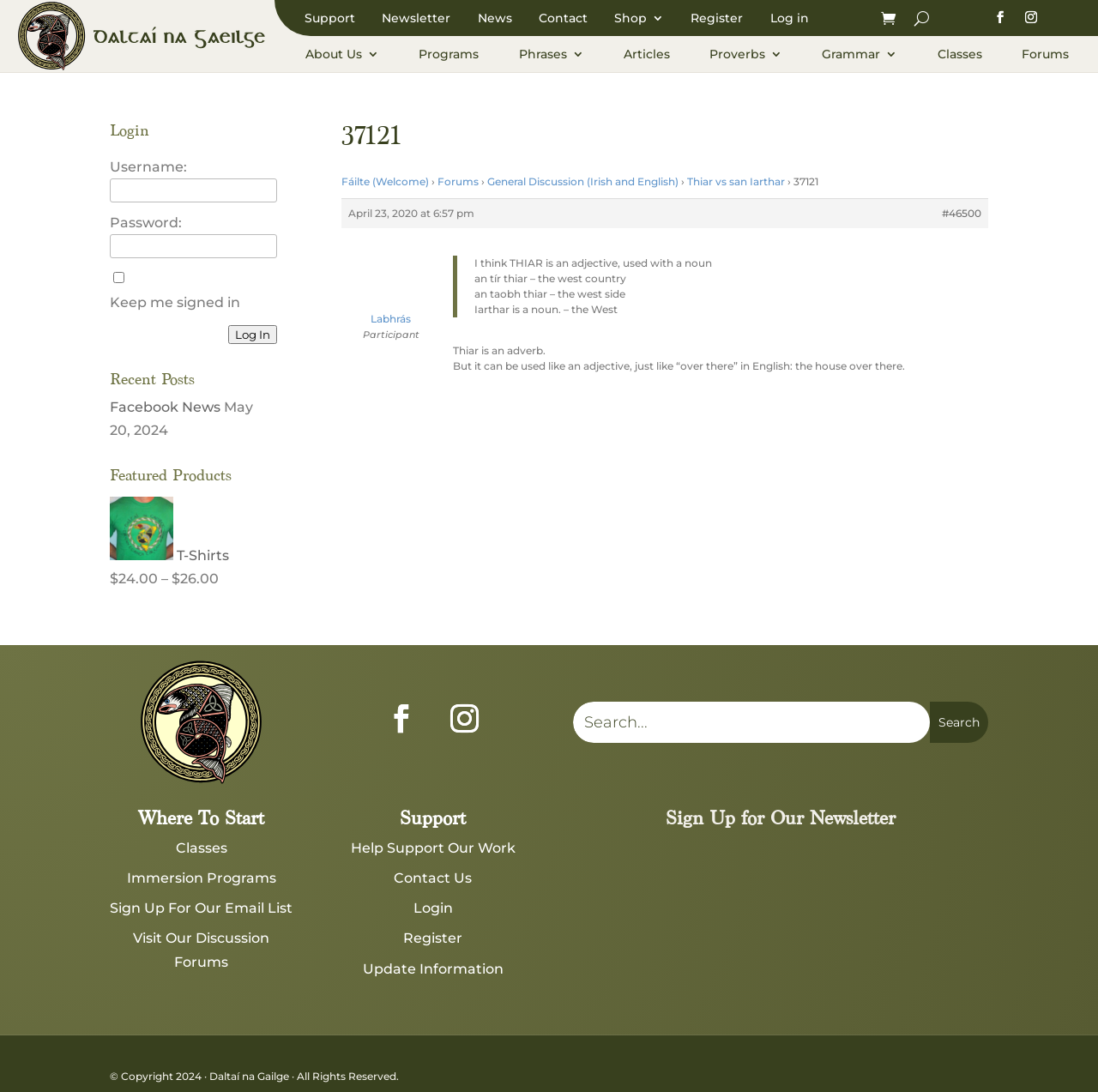Please determine the bounding box coordinates of the element to click in order to execute the following instruction: "Go to childcare and preschool page". The coordinates should be four float numbers between 0 and 1, specified as [left, top, right, bottom].

None